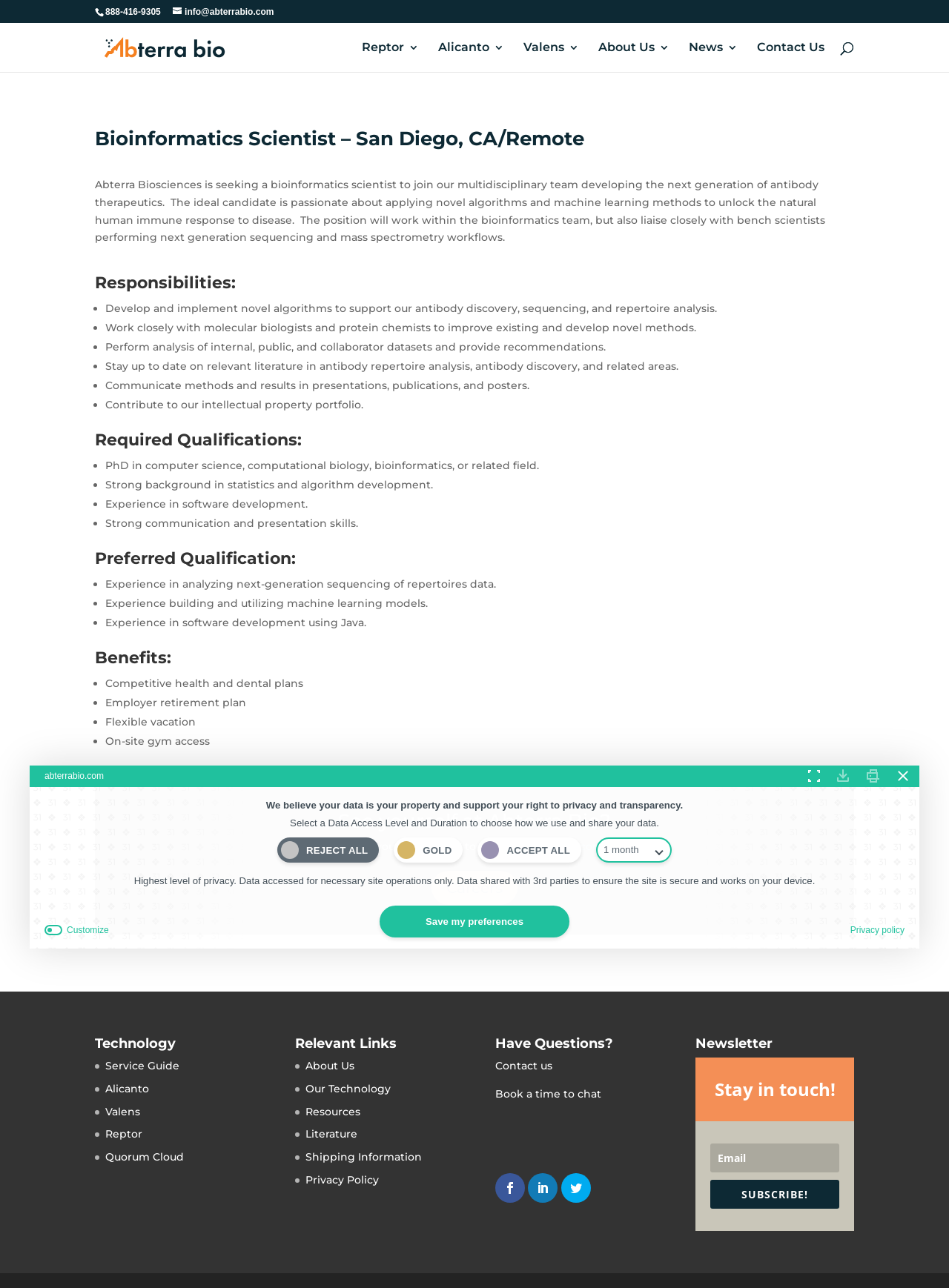Provide the bounding box coordinates of the HTML element this sentence describes: "Reptor".

[0.111, 0.875, 0.15, 0.886]